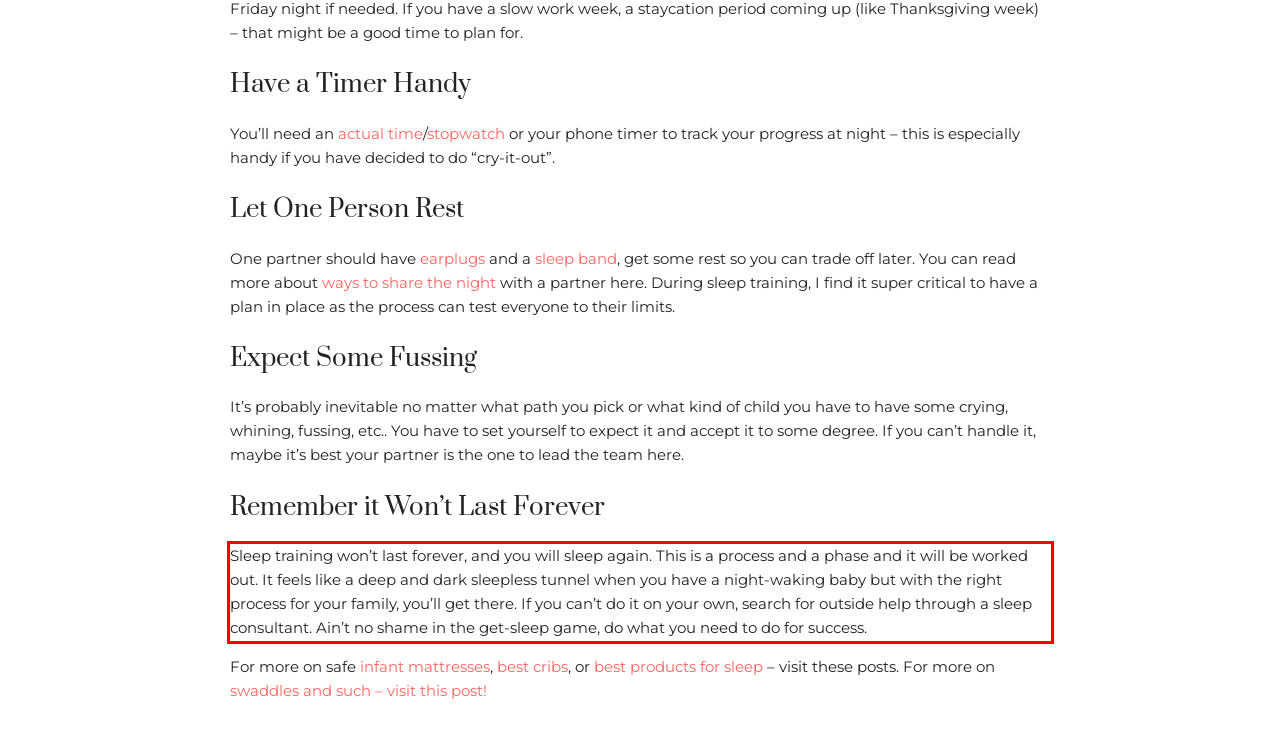Using the webpage screenshot, recognize and capture the text within the red bounding box.

Sleep training won’t last forever, and you will sleep again. This is a process and a phase and it will be worked out. It feels like a deep and dark sleepless tunnel when you have a night-waking baby but with the right process for your family, you’ll get there. If you can’t do it on your own, search for outside help through a sleep consultant. Ain’t no shame in the get-sleep game, do what you need to do for success.